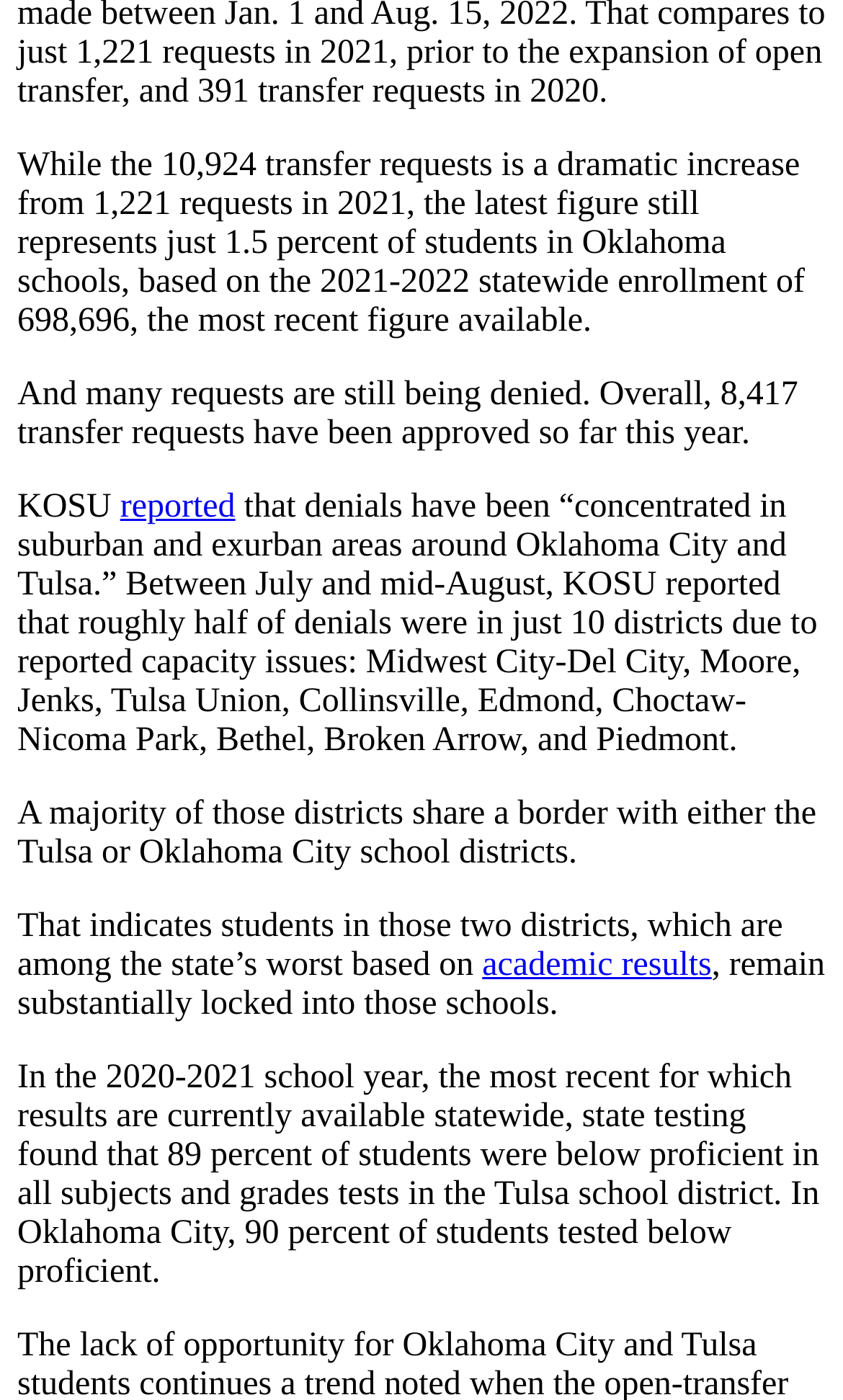What is the name of the school district with 89 percent of students below proficient?
Provide a comprehensive and detailed answer to the question.

According to the text, 'In the 2020-2021 school year, the most recent for which results are currently available statewide, state testing found that 89 percent of students were below proficient in all subjects and grades tests in the Tulsa school district.'